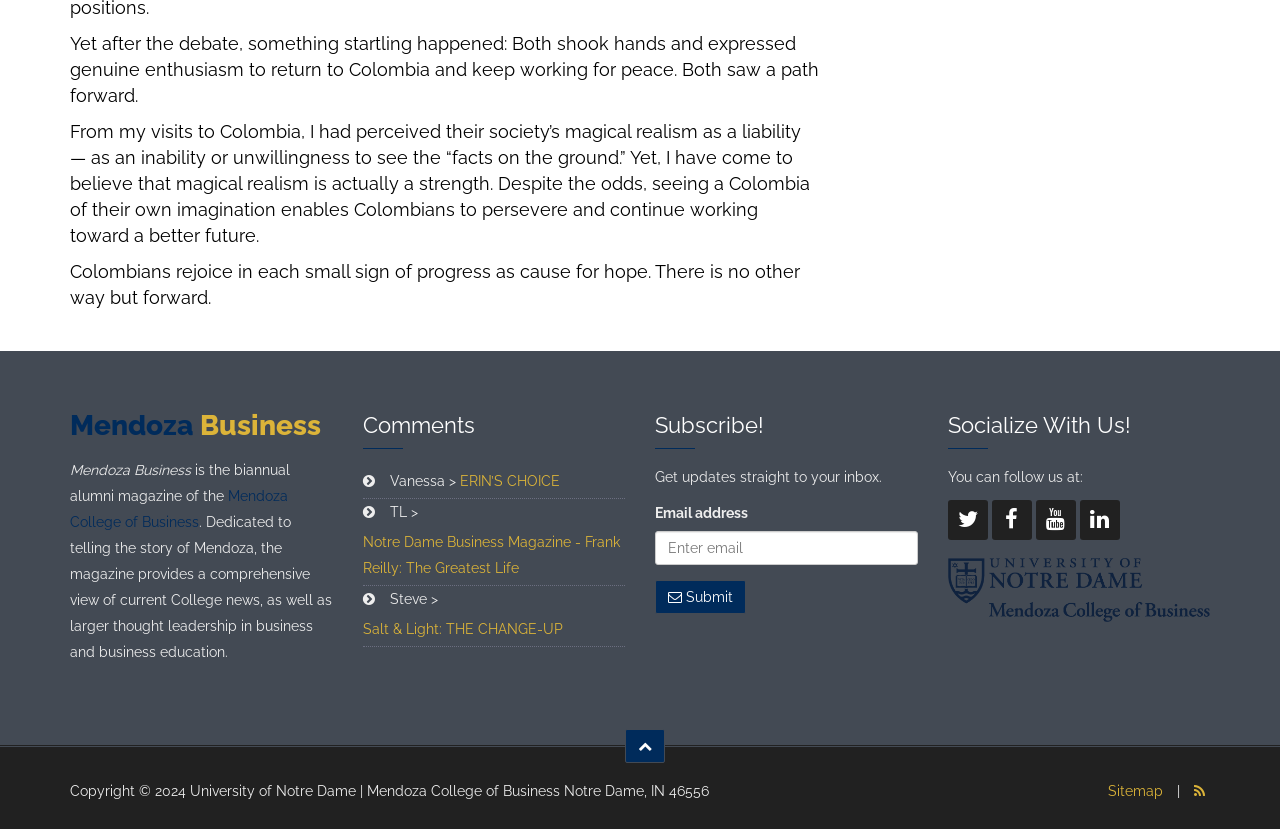Determine the bounding box coordinates of the element's region needed to click to follow the instruction: "Click the 'Submit' button". Provide these coordinates as four float numbers between 0 and 1, formatted as [left, top, right, bottom].

[0.512, 0.7, 0.583, 0.741]